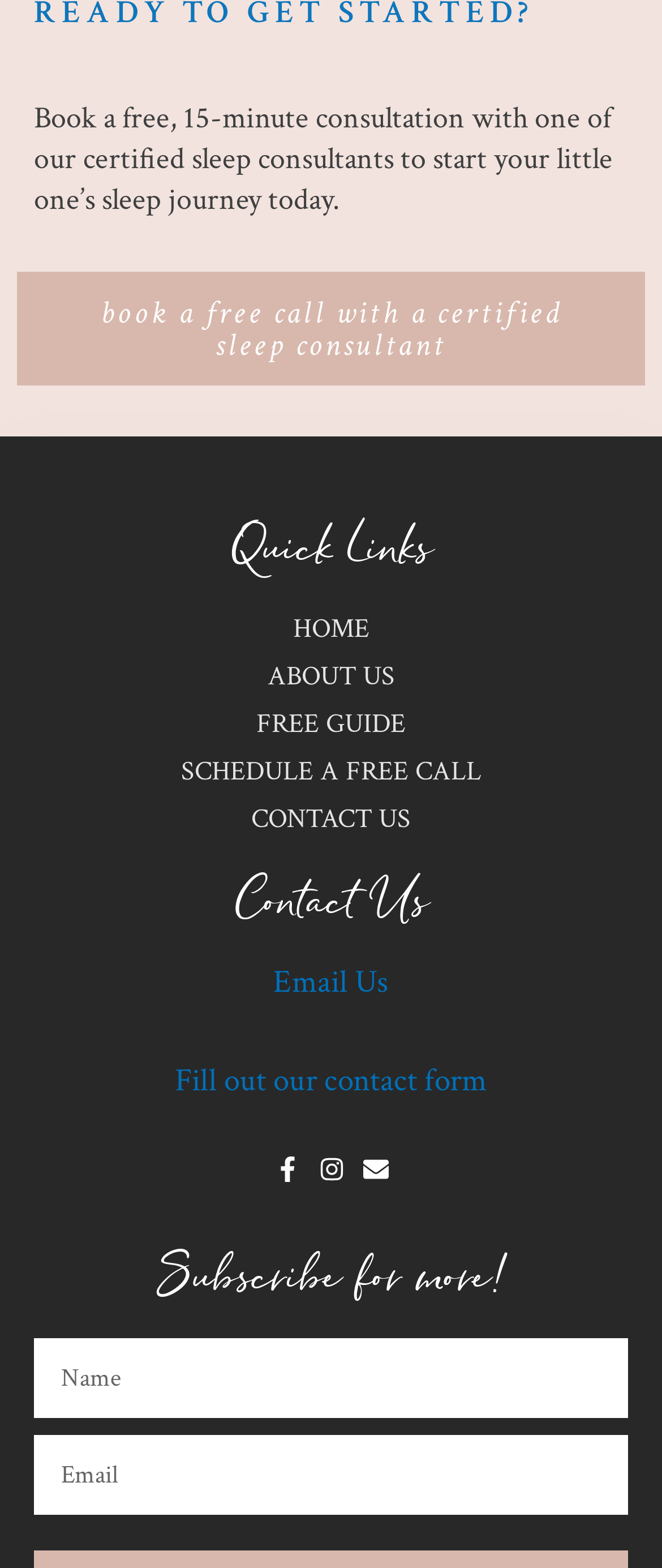Please determine the bounding box coordinates of the element's region to click for the following instruction: "Visit the Facebook page".

None